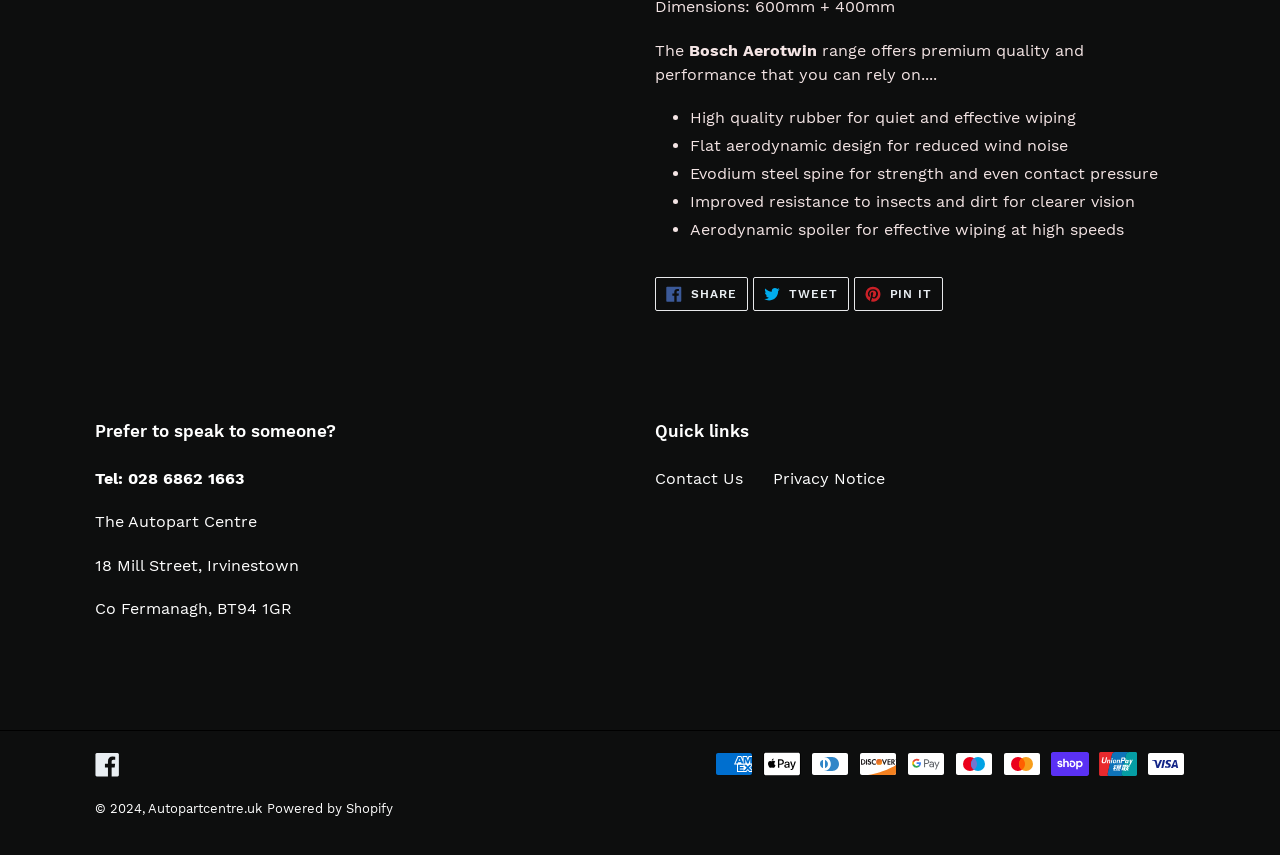Given the description "Autopartcentre.uk", provide the bounding box coordinates of the corresponding UI element.

[0.116, 0.937, 0.205, 0.955]